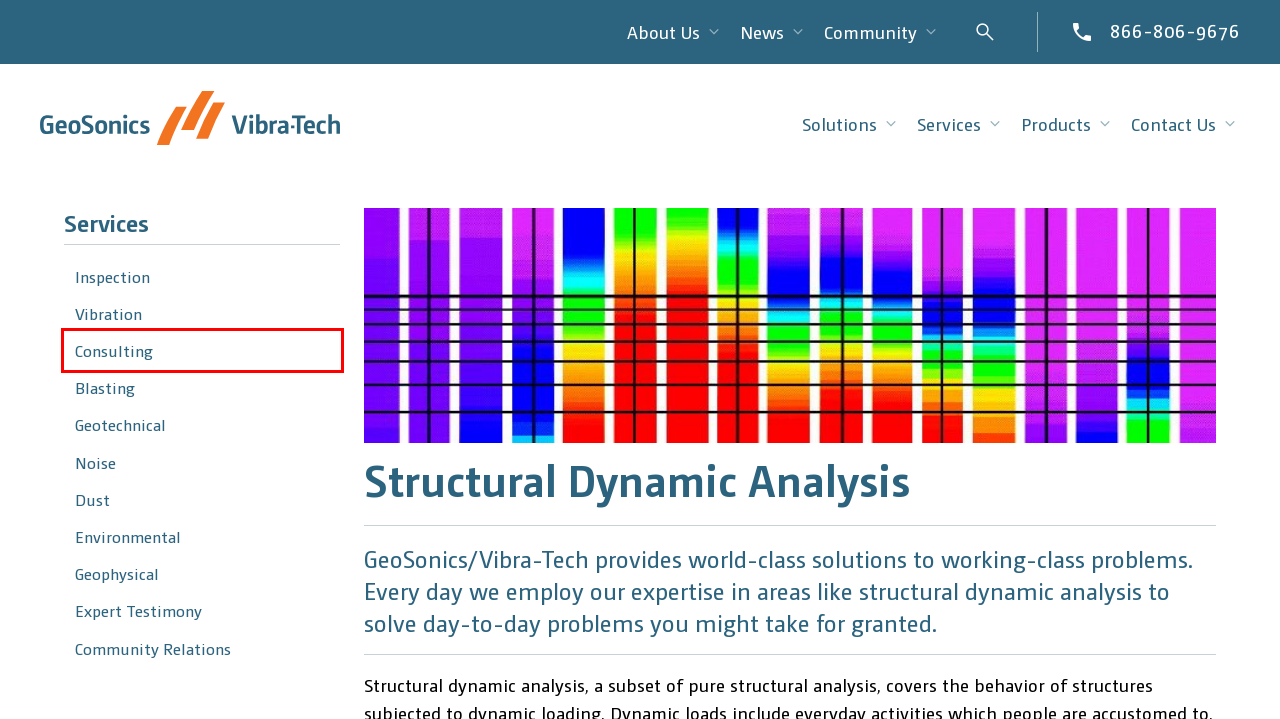You have a screenshot of a webpage with a red bounding box around an element. Choose the best matching webpage description that would appear after clicking the highlighted element. Here are the candidates:
A. Geotechnical - GeoSonics-Vibra-Tech
B. Consulting - GeoSonics-Vibra-Tech
C. Home - GeoSonics-Vibra-Tech
D. Environmental Monitoring - GeoSonics-Vibra-Tech
E. Expert Testimony - GeoSonics-Vibra-Tech
F. Inspection Services - GeoSonics-Vibra-Tech
G. Dust - GeoSonics-Vibra-Tech
H. Community Relations - GeoSonics-Vibra-Tech

B